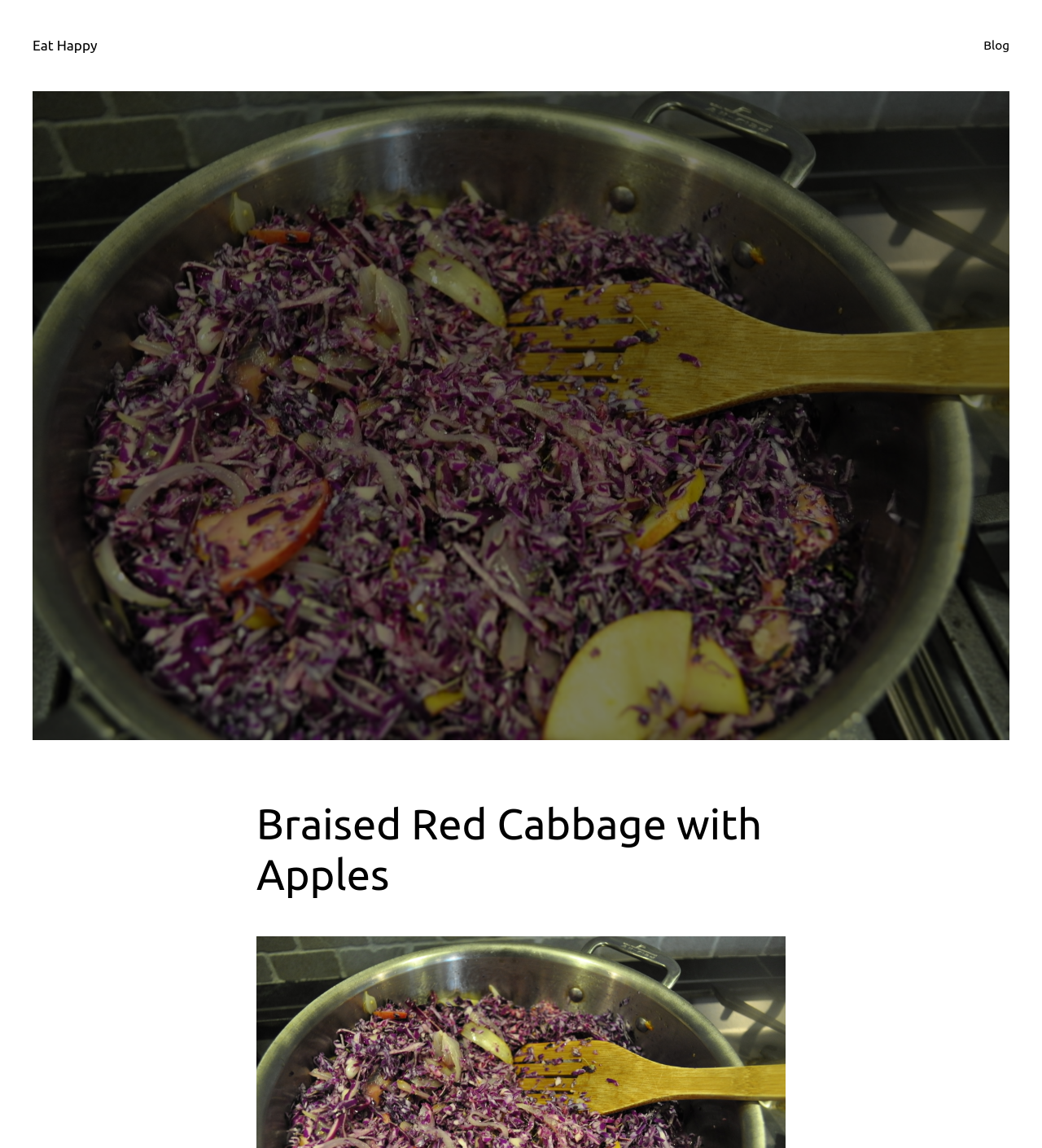Predict the bounding box coordinates of the UI element that matches this description: "Dining Out". The coordinates should be in the format [left, top, right, bottom] with each value between 0 and 1.

None